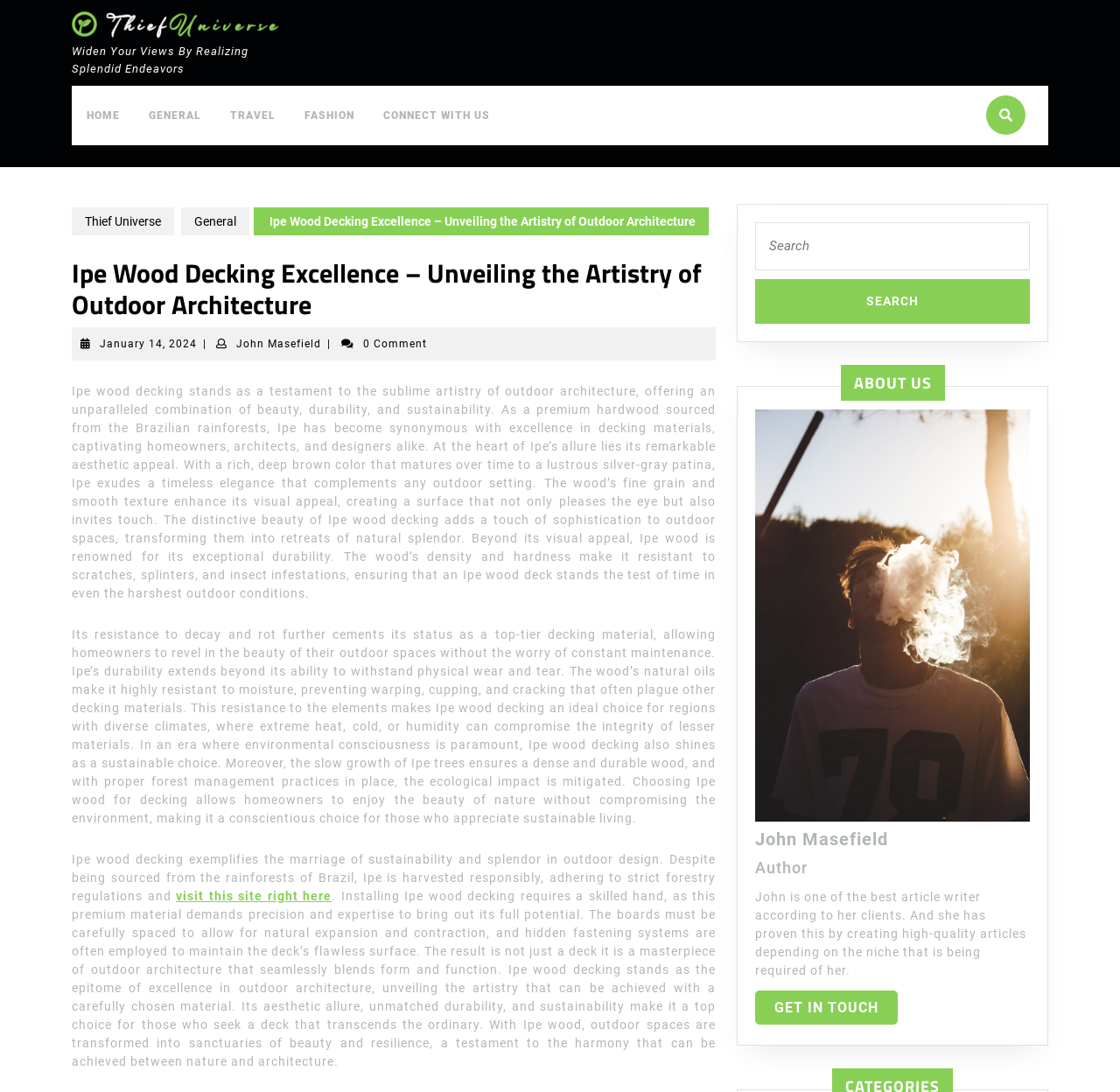What is the benefit of Ipe wood decking?
Look at the image and respond with a single word or a short phrase.

Durability and sustainability